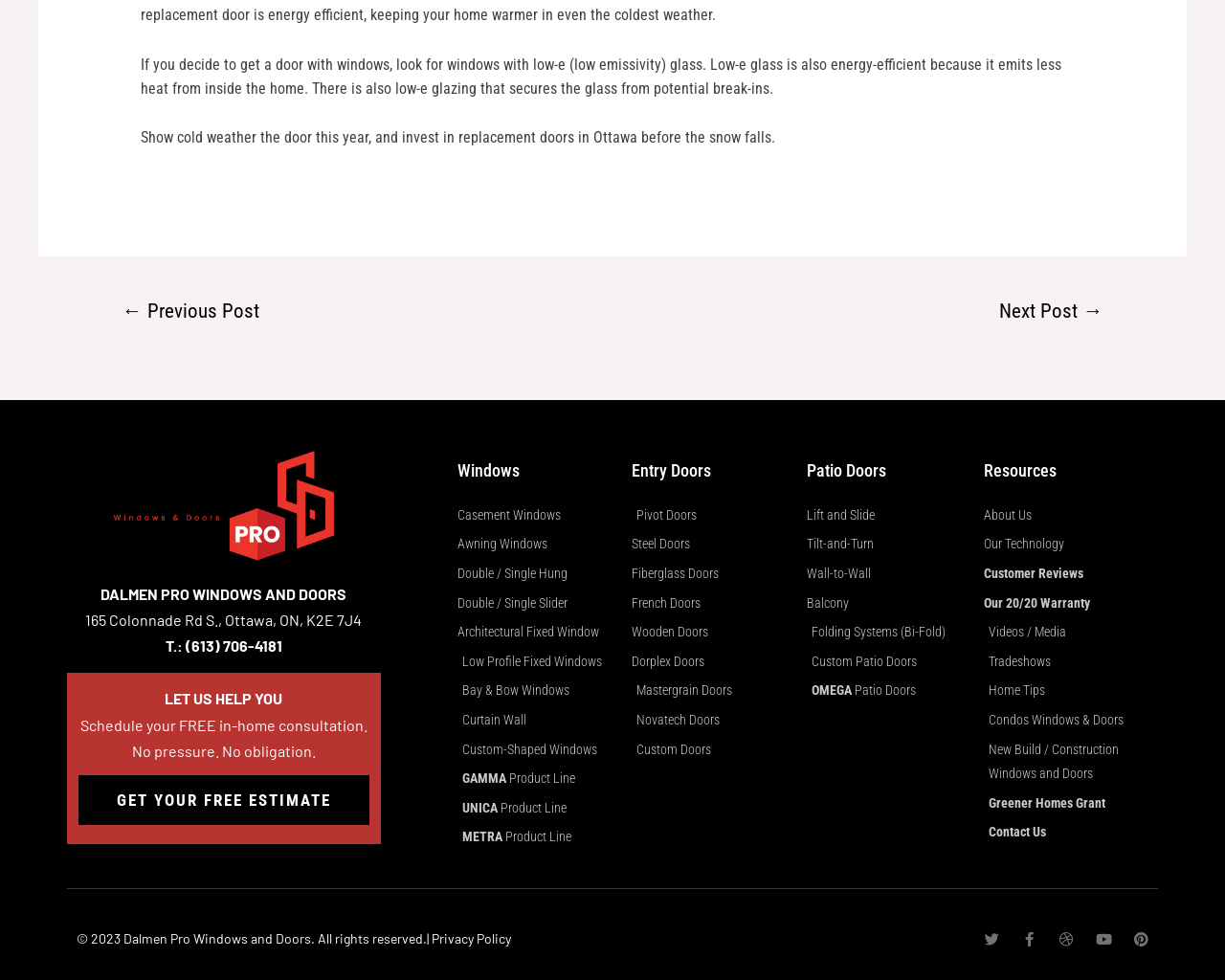For the element described, predict the bounding box coordinates as (top-left x, top-left y, bottom-right x, bottom-right y). All values should be between 0 and 1. Element description: Contact Us

[0.803, 0.837, 0.945, 0.862]